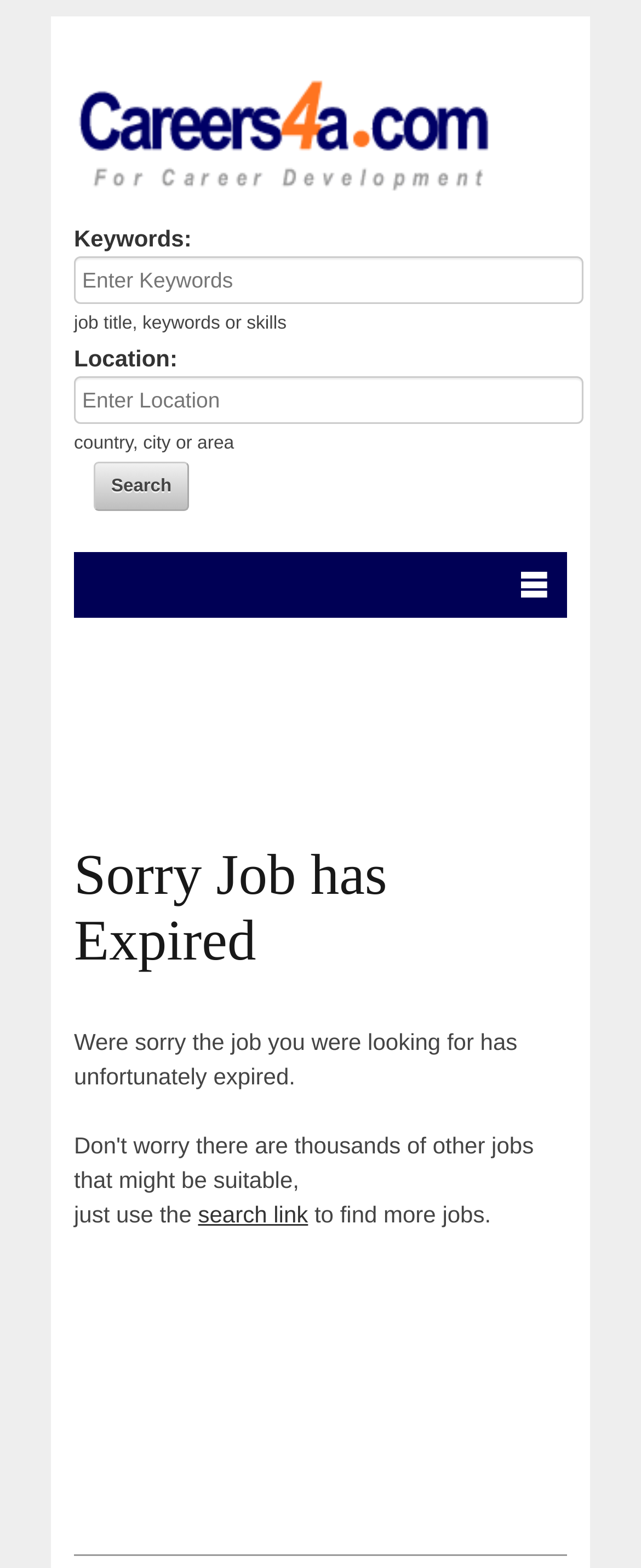What is the type of input required for location?
Can you provide a detailed and comprehensive answer to the question?

The textbox for location has a description 'country, city or area' below it, indicating that users can input their location in one of these formats to search for jobs.